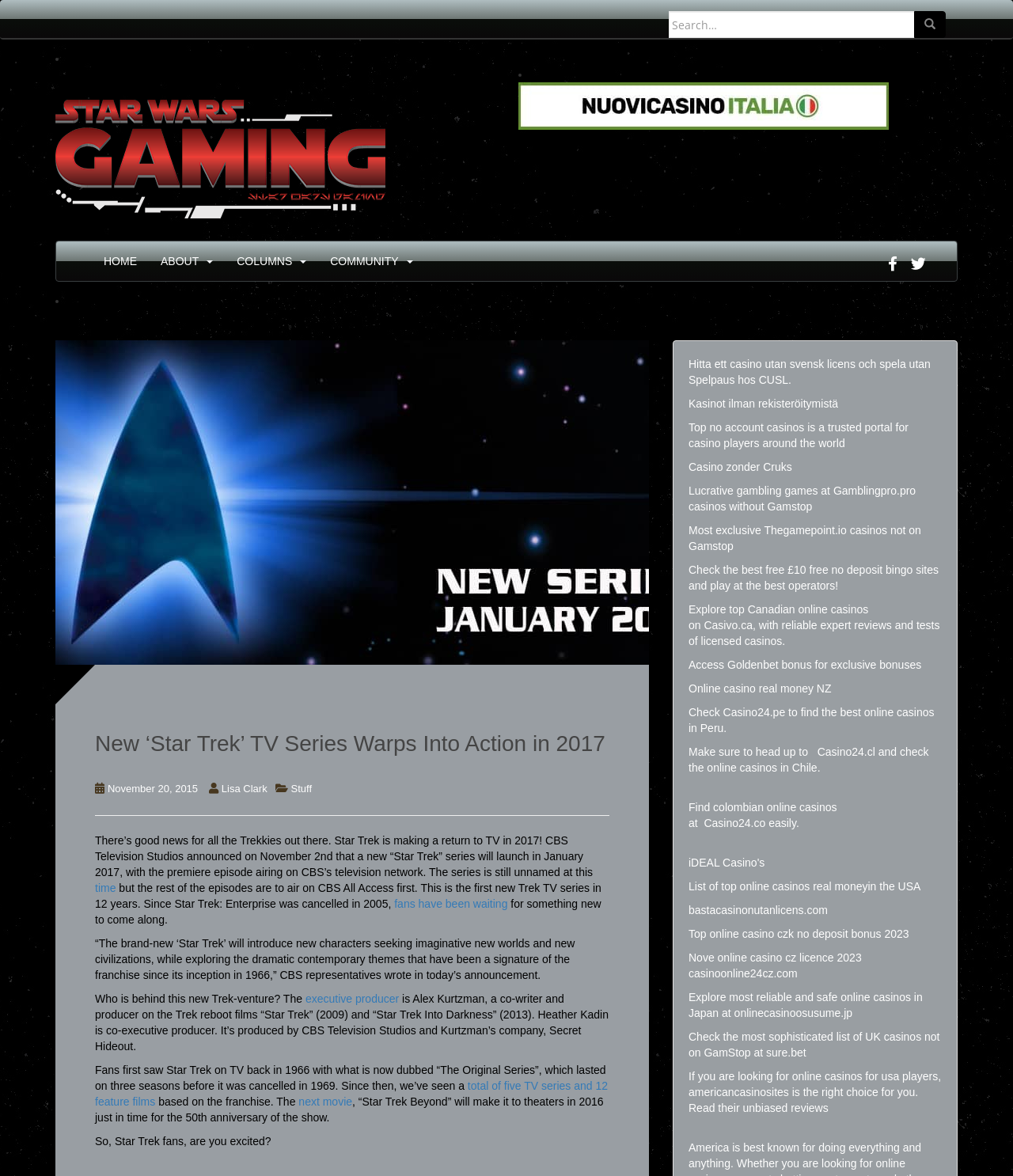Describe all visible elements and their arrangement on the webpage.

This webpage is about the return of Star Trek to TV in 2017. At the top, there is a search bar with a magnifying glass icon and a "Search for:" label. Below the search bar, there are several links to other websites, including Star Wars Gaming news, siti scommesse e bookmakers non ADM AAMS, HOME, ABOUT, COLUMNS, and COMMUNITY.

The main content of the webpage is an article about the new Star Trek TV series. The article has a heading "New ‘Star Trek’ TV Series Warps Into Action in 2017" and is divided into several paragraphs. The text describes the announcement of the new series, its premiere date, and its production team. There are also links to related articles and websites throughout the text.

On the right side of the webpage, there are several blocks of text and links, which appear to be advertisements or promotions for online casinos and gambling websites. These blocks are separated from the main article and have their own headings and links.

Overall, the webpage has a mix of content related to Star Trek and online gambling, with a prominent search bar at the top and several links to other websites throughout the page.